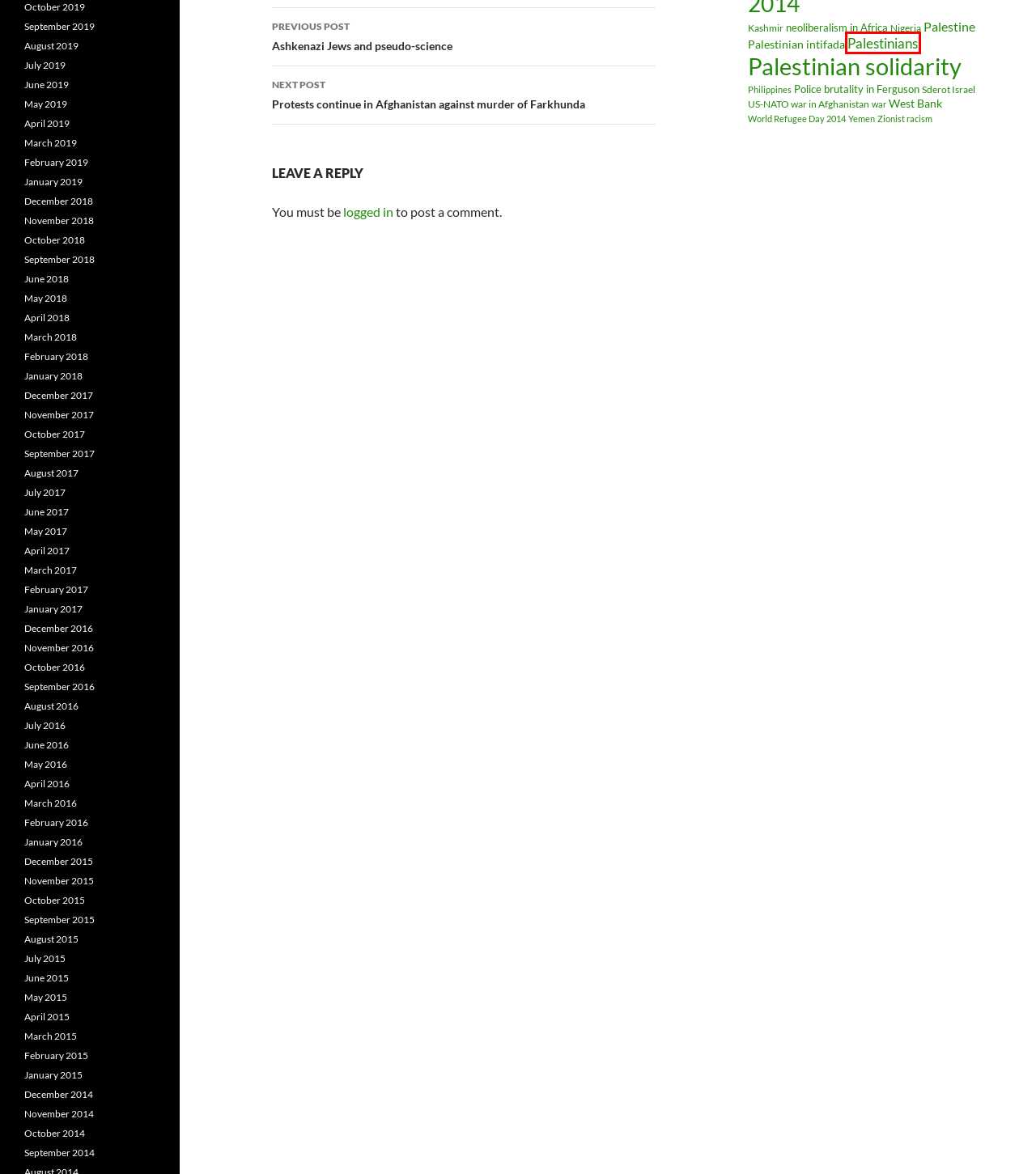A screenshot of a webpage is given, featuring a red bounding box around a UI element. Please choose the webpage description that best aligns with the new webpage after clicking the element in the bounding box. These are the descriptions:
A. Ashkenazi Jews and pseudo-science | Mary Scully Reports
B. May | 2016 | Mary Scully Reports
C. December | 2016 | Mary Scully Reports
D. Yemen | Mary Scully Reports
E. Palestinians | Mary Scully Reports
F. October | 2014 | Mary Scully Reports
G. January | 2015 | Mary Scully Reports
H. May | 2017 | Mary Scully Reports

E